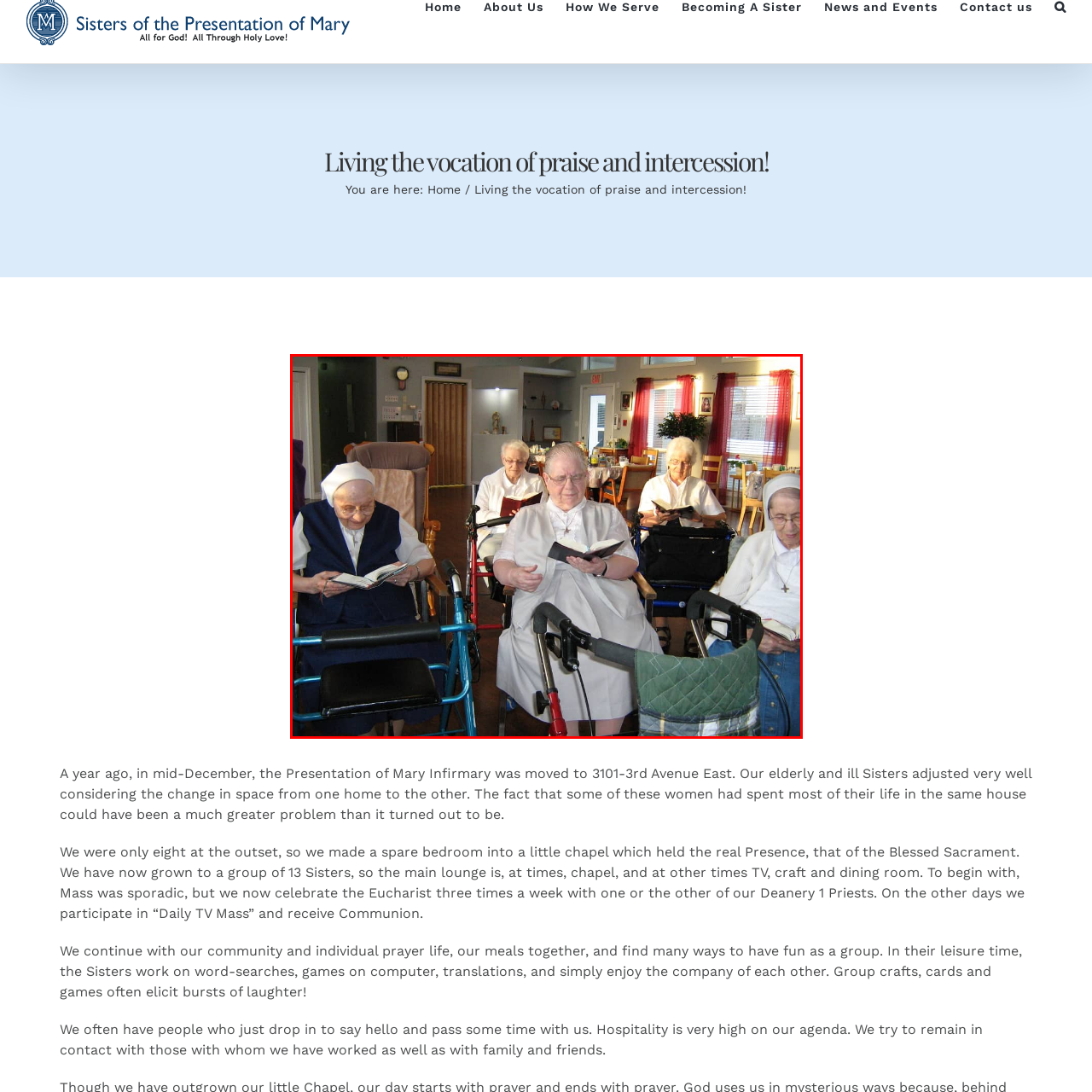Focus on the image marked by the red bounding box and offer an in-depth answer to the subsequent question based on the visual content: What is filtering through the nearby windows?

The caption describes the warm sunlight filtering through the nearby windows, which highlights the peaceful expressions of the Sisters and the cozy interior of the room.